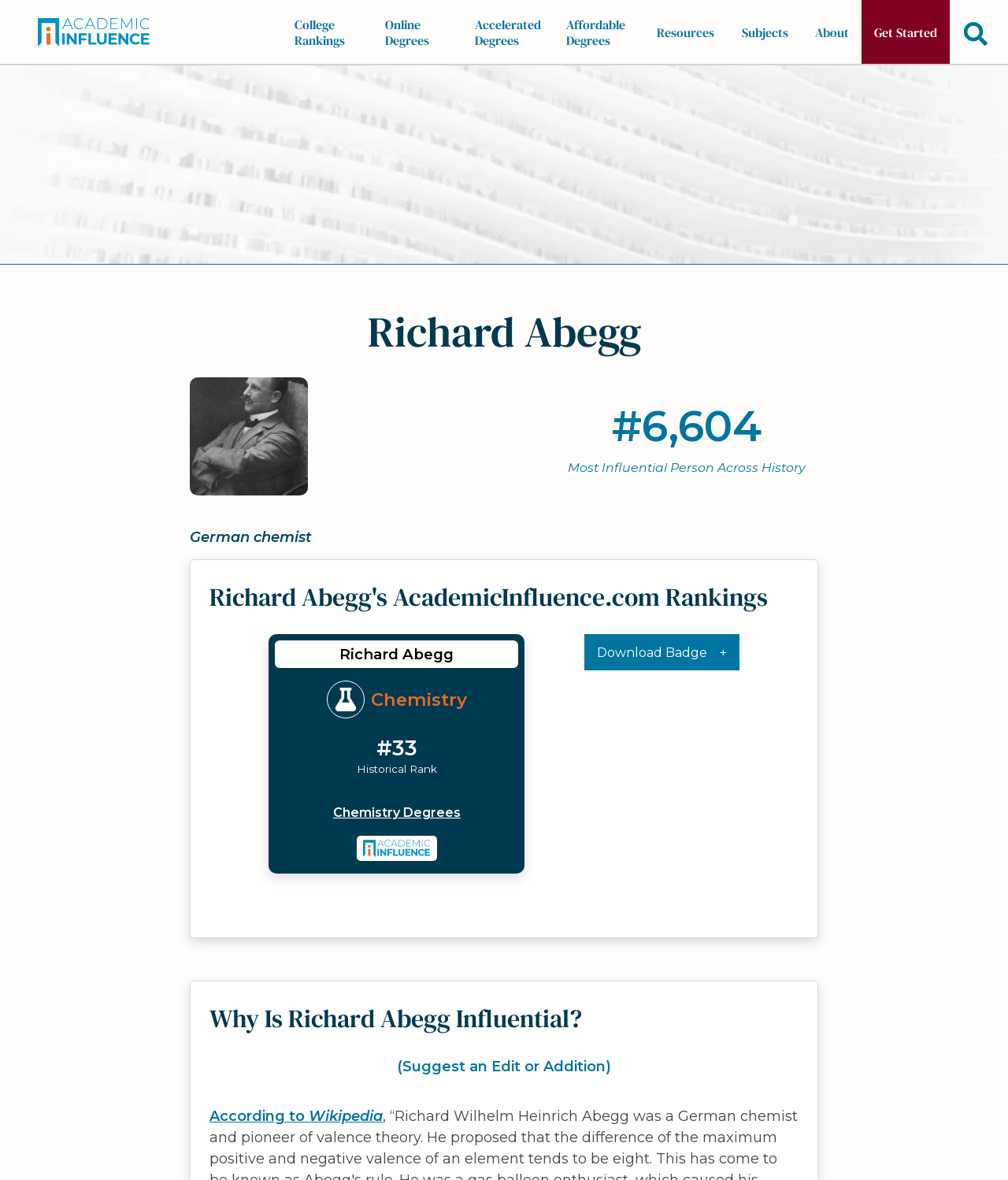Identify the bounding box coordinates of the section to be clicked to complete the task described by the following instruction: "Download Badge". The coordinates should be four float numbers between 0 and 1, formatted as [left, top, right, bottom].

[0.579, 0.538, 0.733, 0.568]